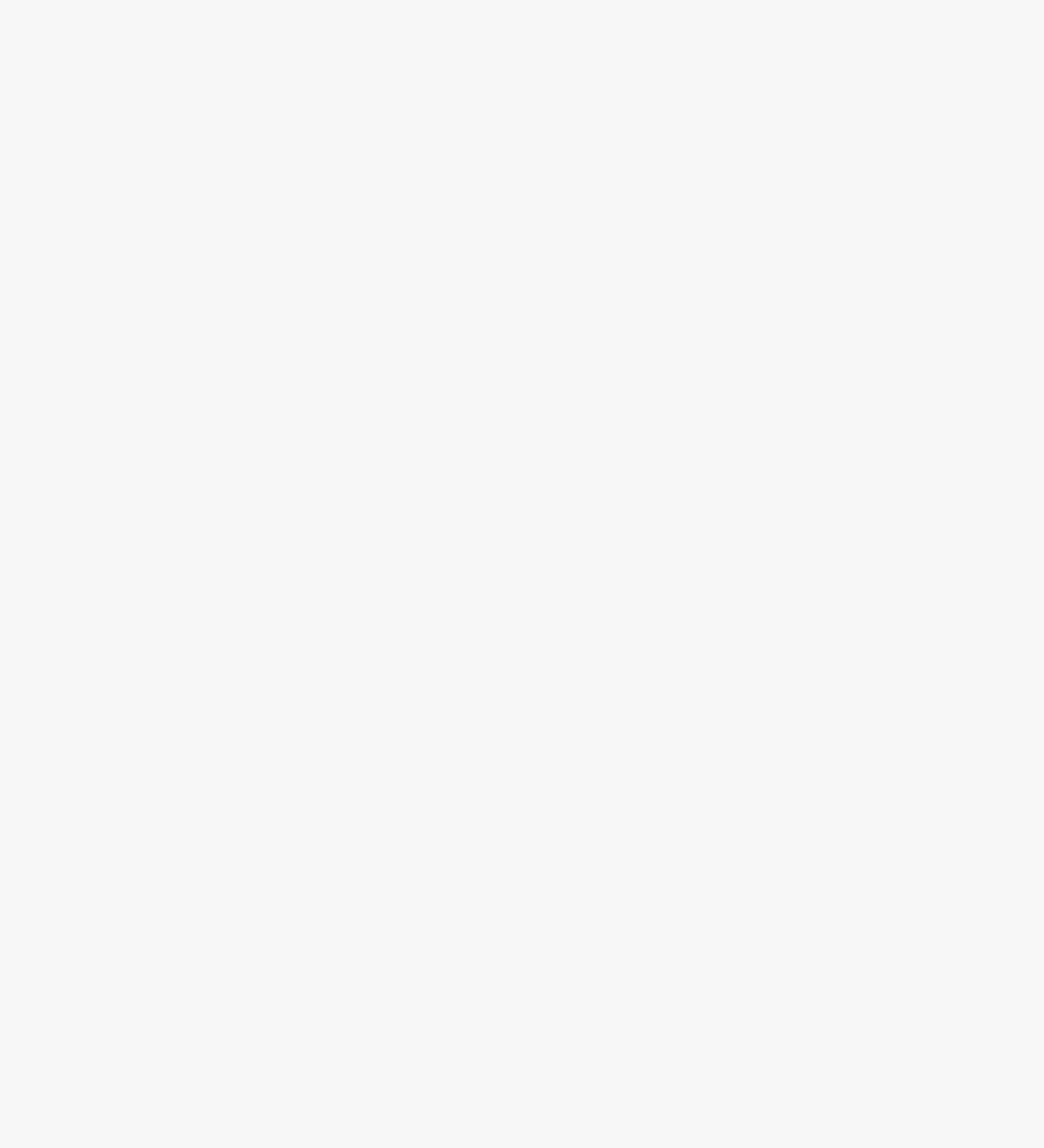Please locate the bounding box coordinates of the region I need to click to follow this instruction: "Contact Temple University".

[0.398, 0.789, 0.596, 0.802]